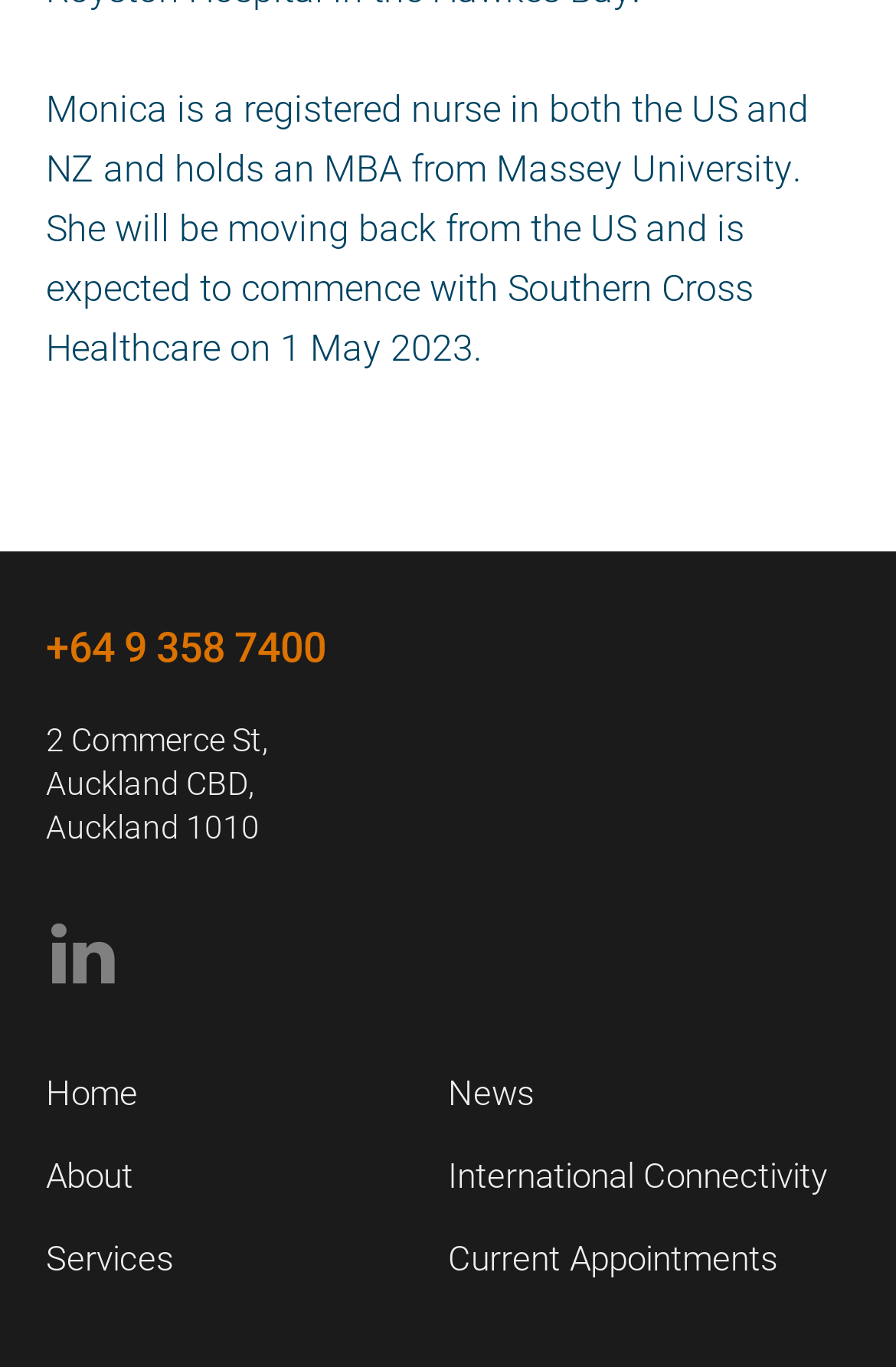Refer to the screenshot and give an in-depth answer to this question: What is the address of Southern Cross Healthcare?

The StaticText elements with the texts '2 Commerce St,', 'Auckland CBD,', and 'Auckland 1010' provide the address of Southern Cross Healthcare, which is 2 Commerce St, Auckland CBD, Auckland 1010.